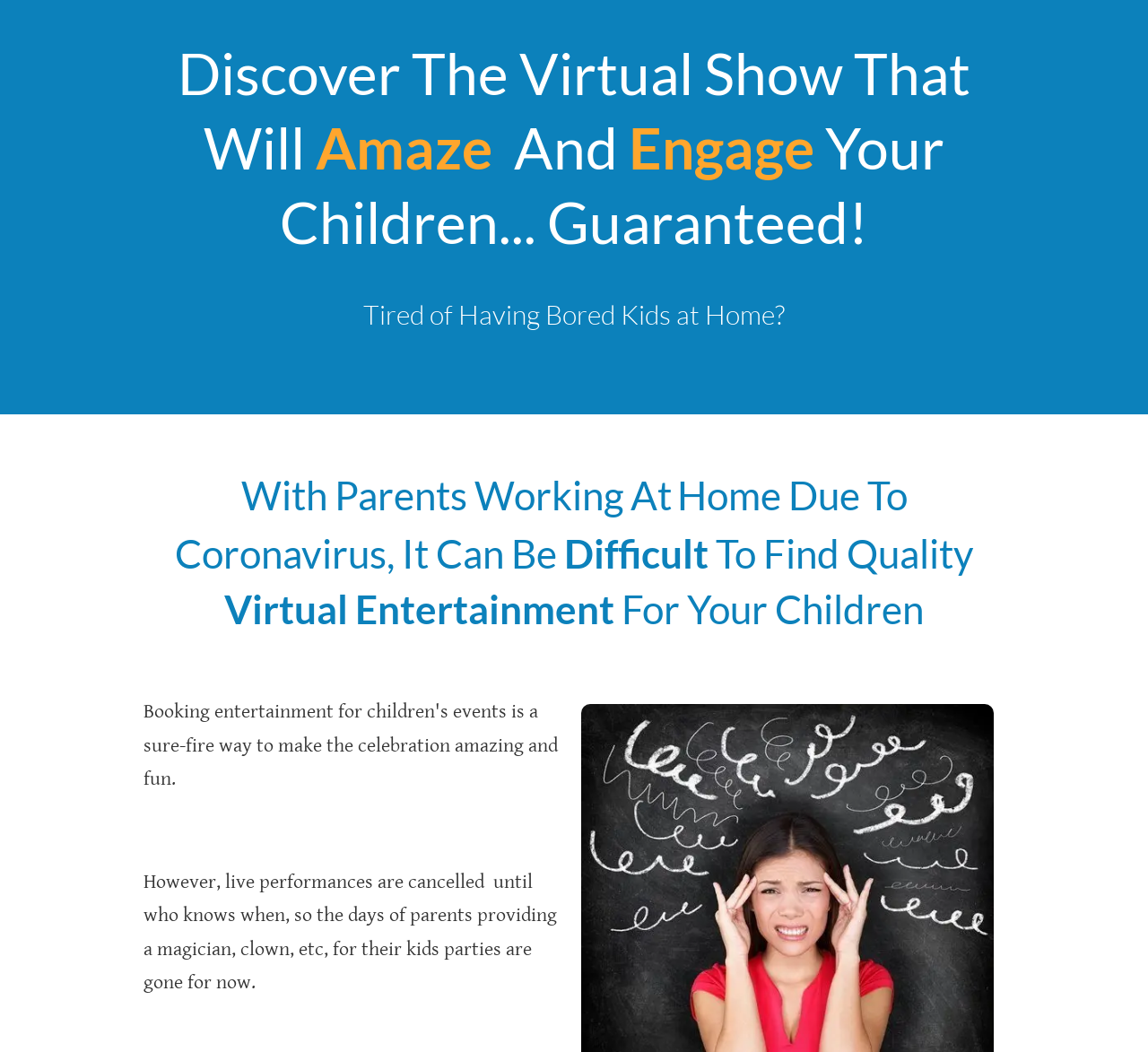Please find and generate the text of the main header of the webpage.

Discover The Virtual Show That Will Amaze  And Engage Your Children... Guaranteed!